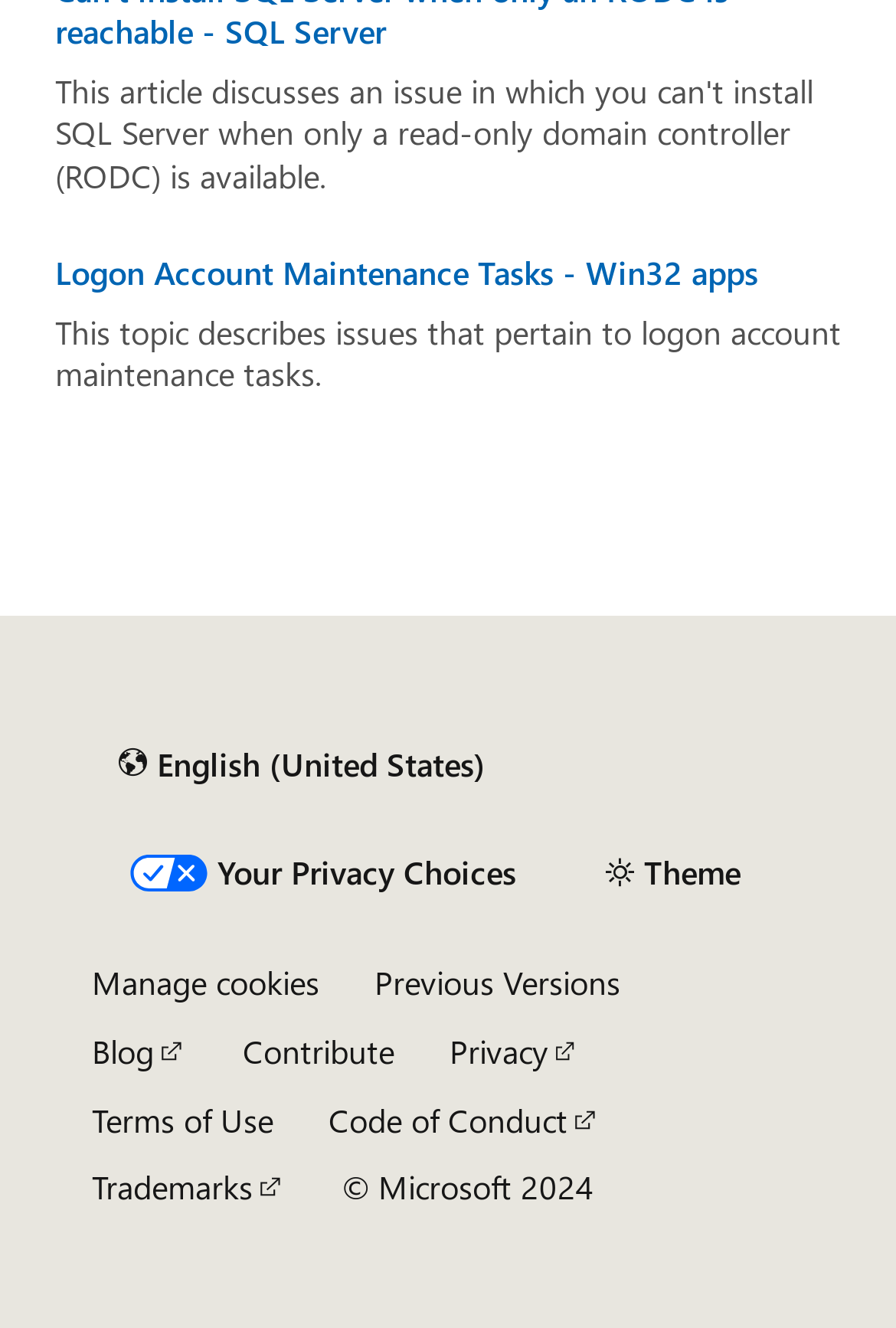Determine the bounding box coordinates of the clickable region to follow the instruction: "Manage cookies".

[0.103, 0.727, 0.356, 0.755]